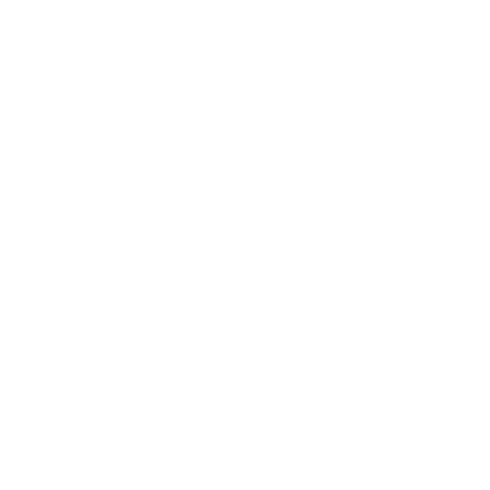Provide a comprehensive description of the image.

The image titled "Best Instagram Hashtag Generator Tools" is featured prominently as part of an article that explores top tools for optimizing Instagram reach. Situated under the heading "COVER STORIES," this visual represents key resources for users looking to enhance their Instagram engagement through effective hashtag strategies. Positioned in the context of a digital platform, the image captures readers' attention, inviting them to learn about the recommended tools in the ongoing trend of social media marketing. This visual is integral to the article, which aims to provide insights and relevant information to help users maximize their social media presence.